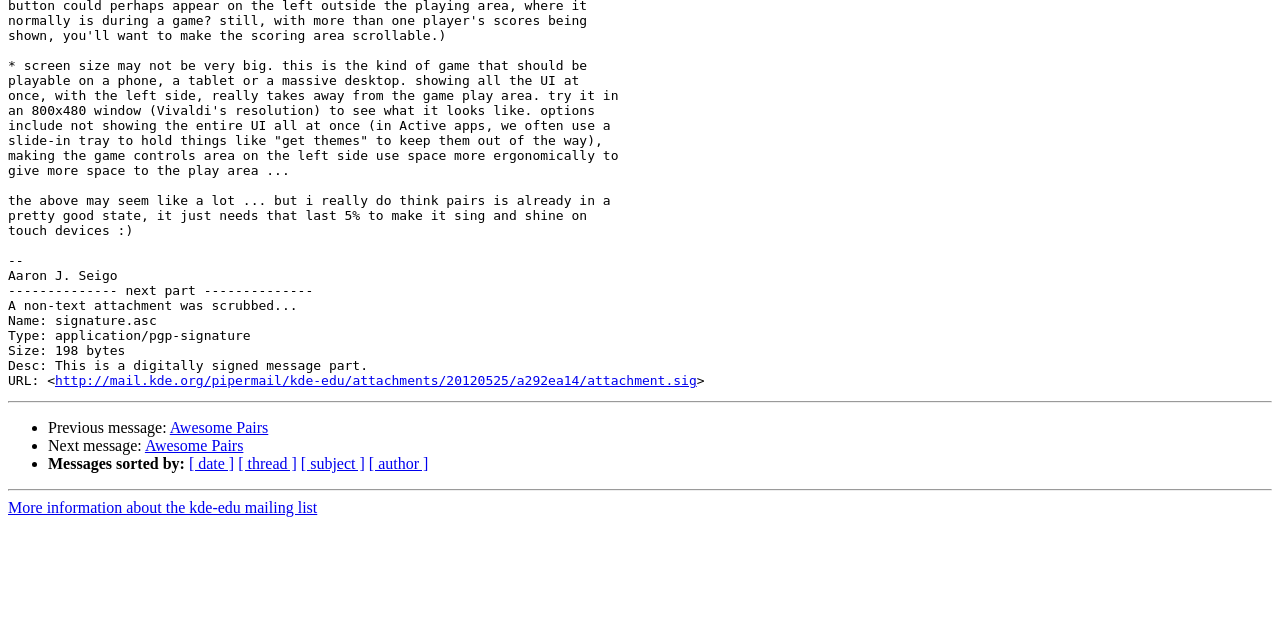Using the provided description: "Awesome Pairs", find the bounding box coordinates of the corresponding UI element. The output should be four float numbers between 0 and 1, in the format [left, top, right, bottom].

[0.113, 0.683, 0.19, 0.71]